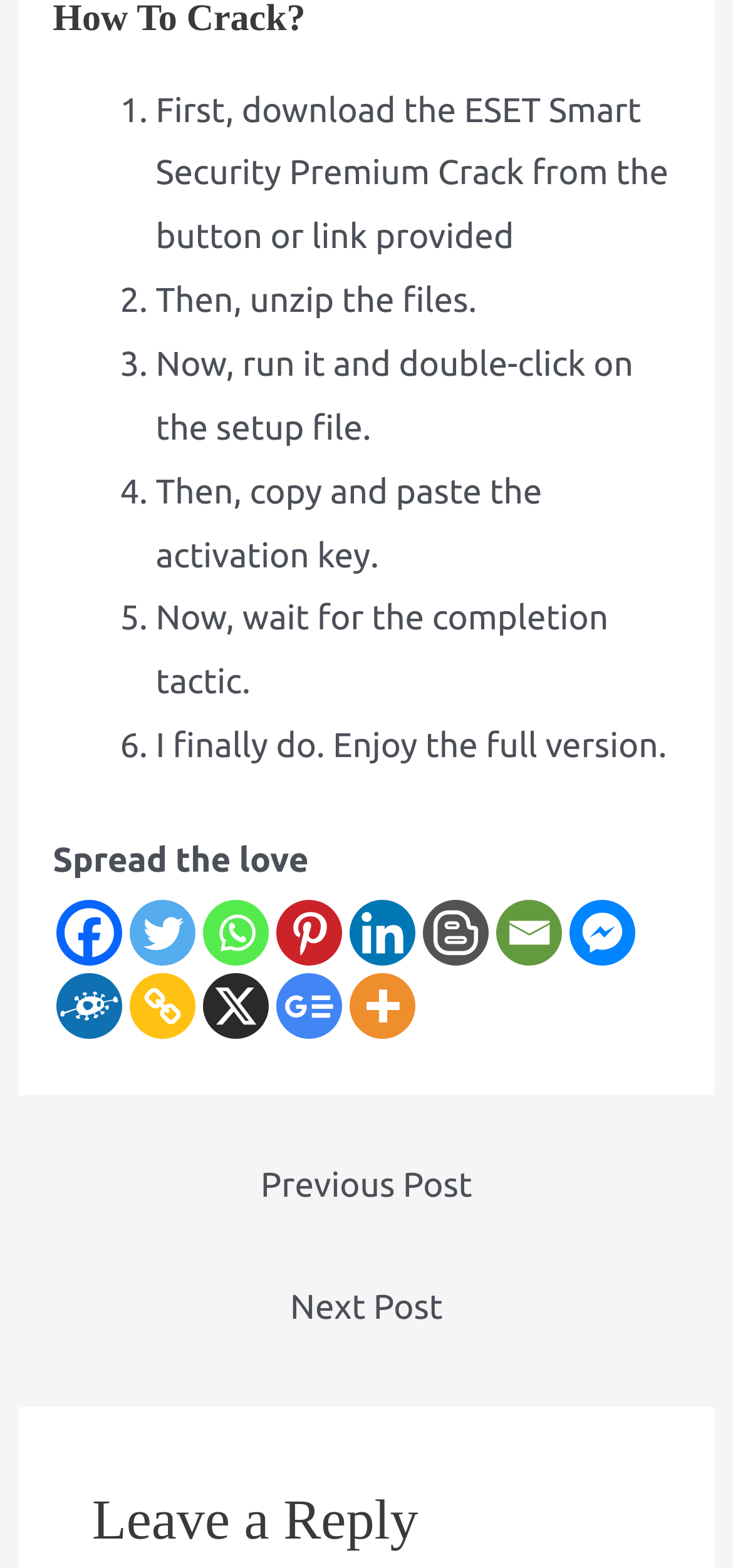Please mark the clickable region by giving the bounding box coordinates needed to complete this instruction: "Learn about Civil Rights Movement".

None